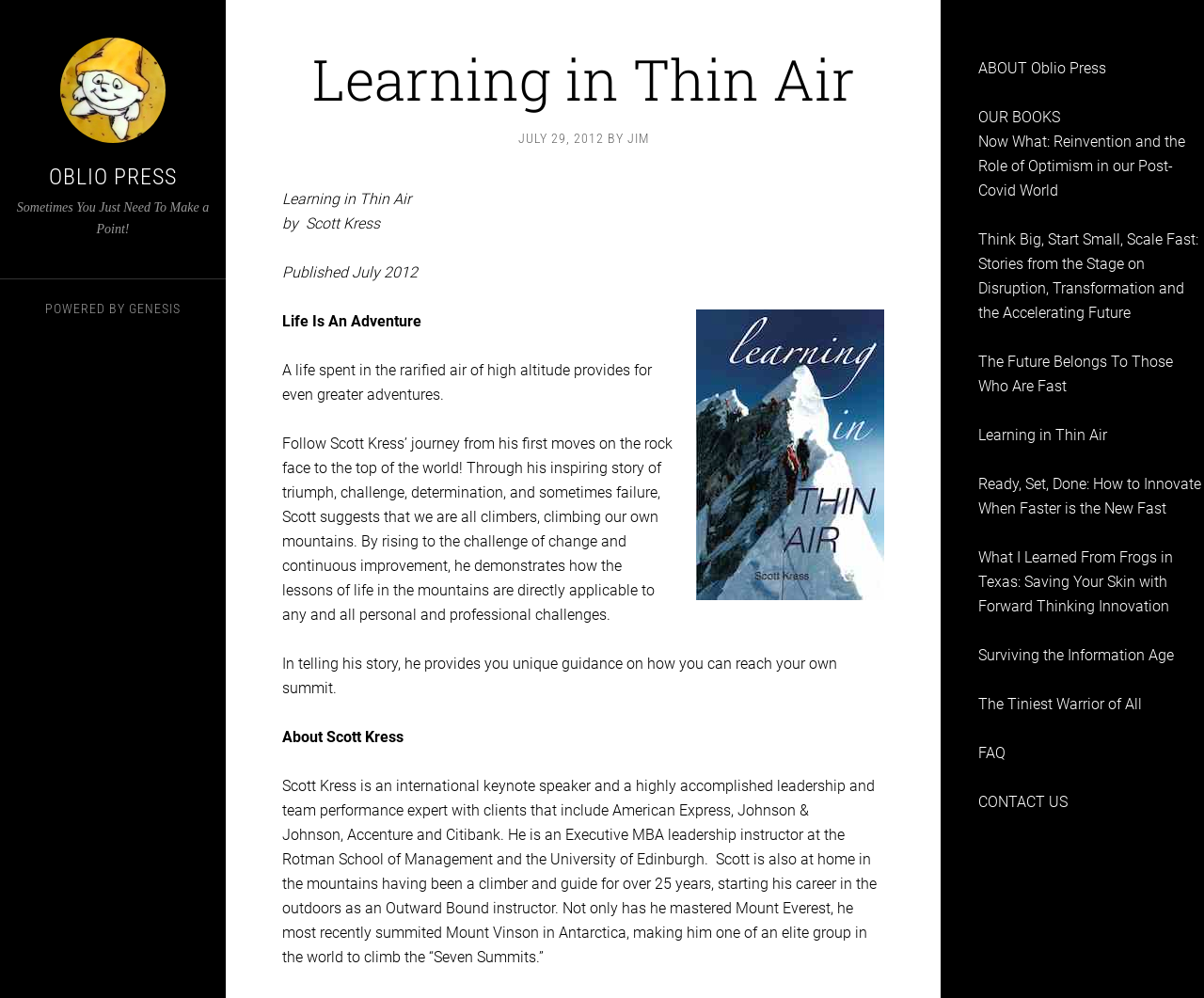Find the bounding box coordinates for the area that should be clicked to accomplish the instruction: "Read the article 'How Definitions Influence Future Choices'".

None